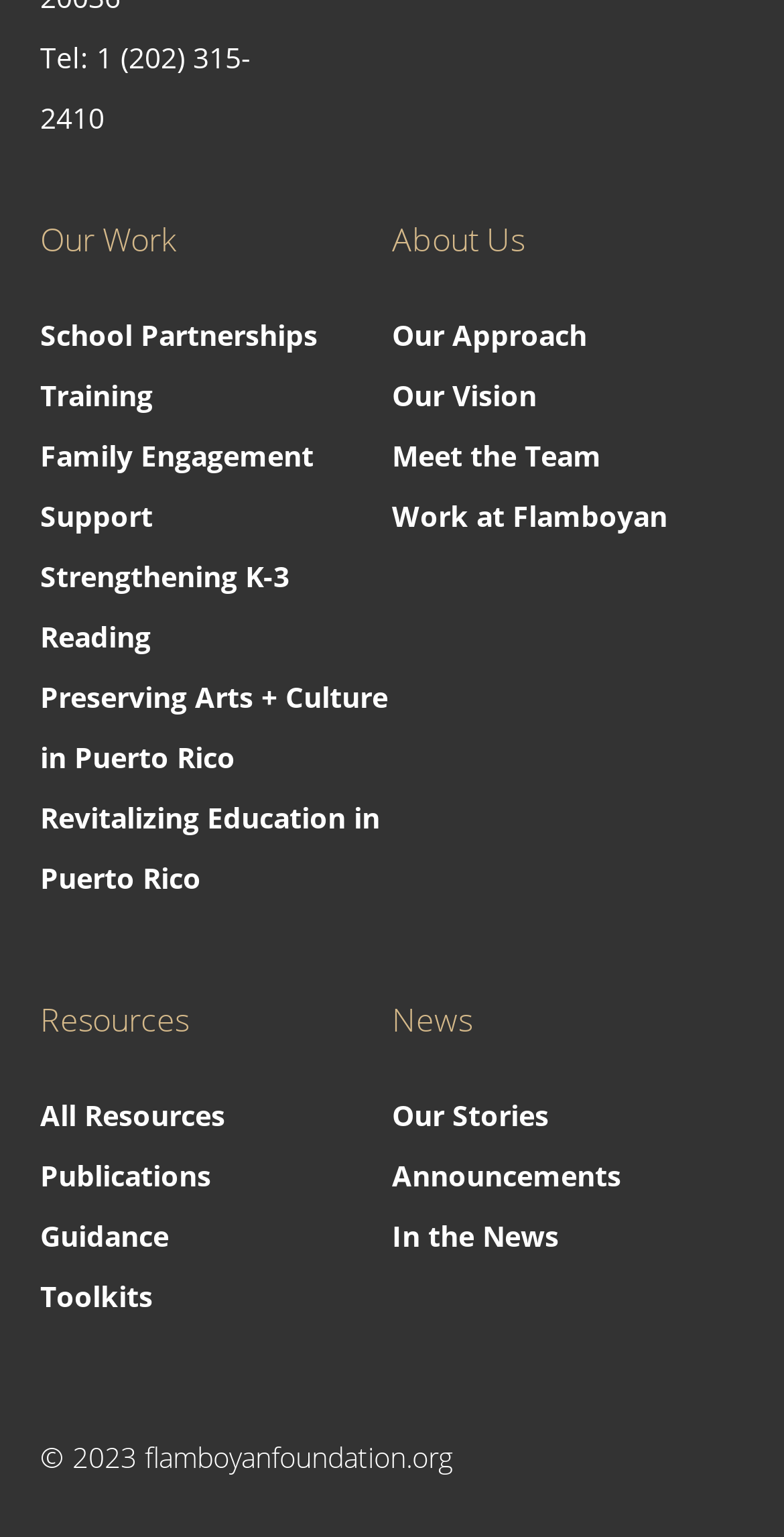What is the phone number to contact?
Please answer the question with a single word or phrase, referencing the image.

1 (202) 315-2410